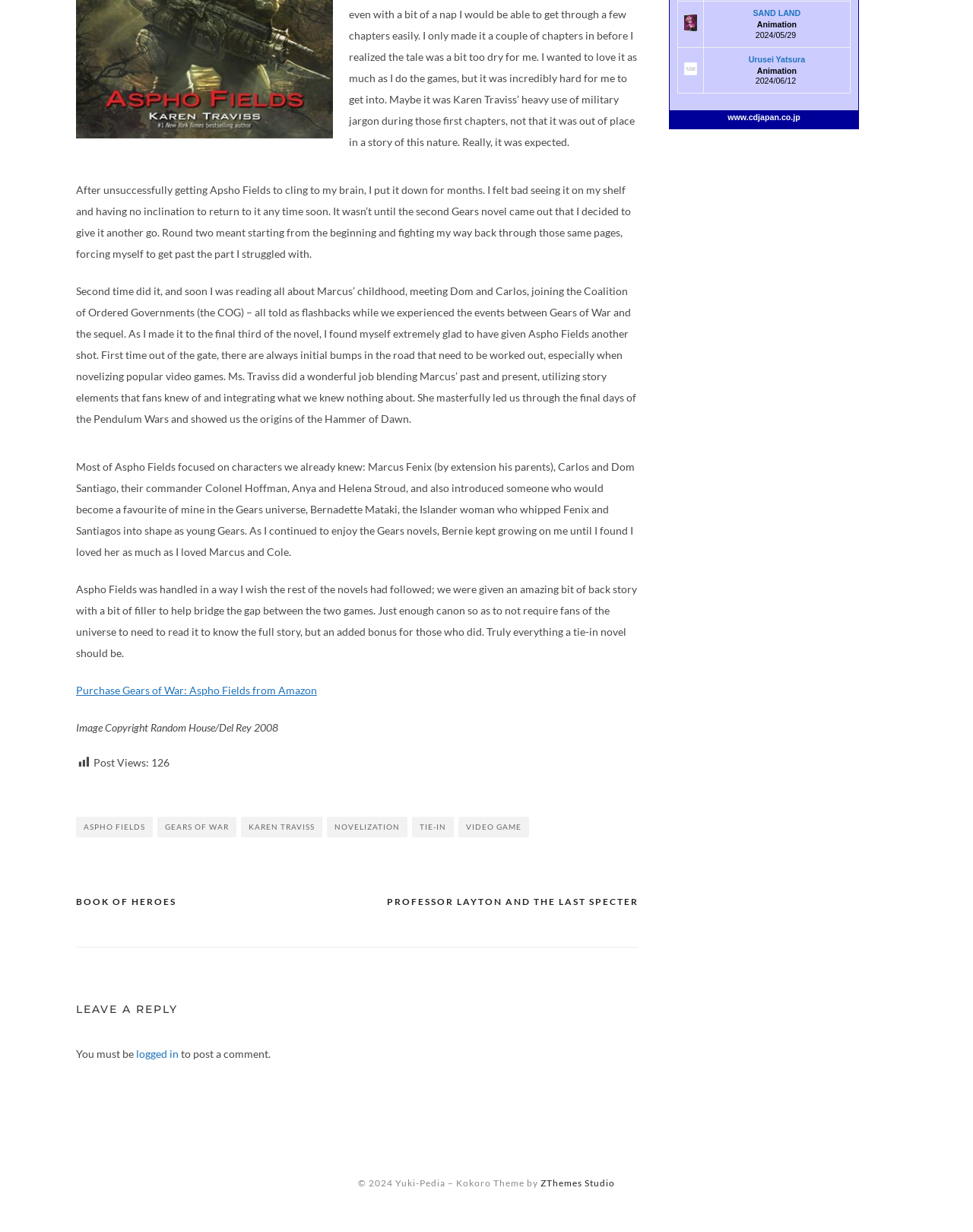Answer in one word or a short phrase: 
What is the name of the website?

Yuki-Pedia